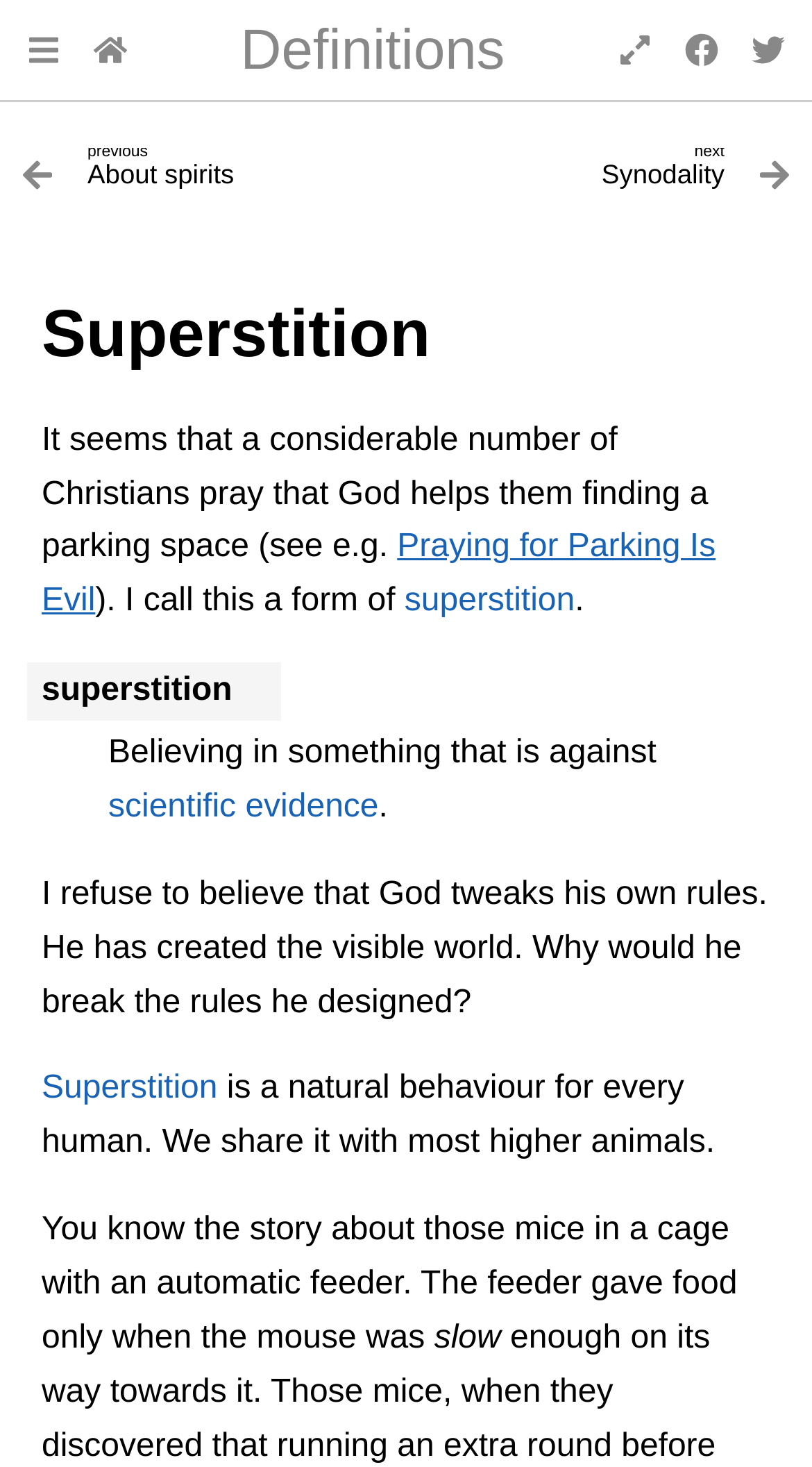Give a comprehensive overview of the webpage, including key elements.

The webpage is about the concept of superstition in the human world. At the top left, there is a button to expand the sidebar, accompanied by a small image. Next to it, there is a link to "Human World". 

On the top right, there are links to "Definitions" and social media sharing options, each accompanied by a small image. Below these links, there are navigation buttons to move to the previous or next topic, with corresponding images and text labels.

The main content of the webpage is divided into sections. The first section has a heading "Superstition" and a paragraph of text that discusses how some Christians pray for God's help in finding a parking space, which the author considers a form of superstition. This section also includes a link to an article titled "Praying for Parking Is Evil".

The next section is a description list that defines superstition as believing in something that goes against scientific evidence. Below this, there is a quote from the author, who refuses to believe that God would break his own rules. 

The final section of the main content discusses how superstition is a natural behavior for humans and shares an anecdote about mice in a cage with an automatic feeder, illustrating how superstition can arise from associating unrelated events.